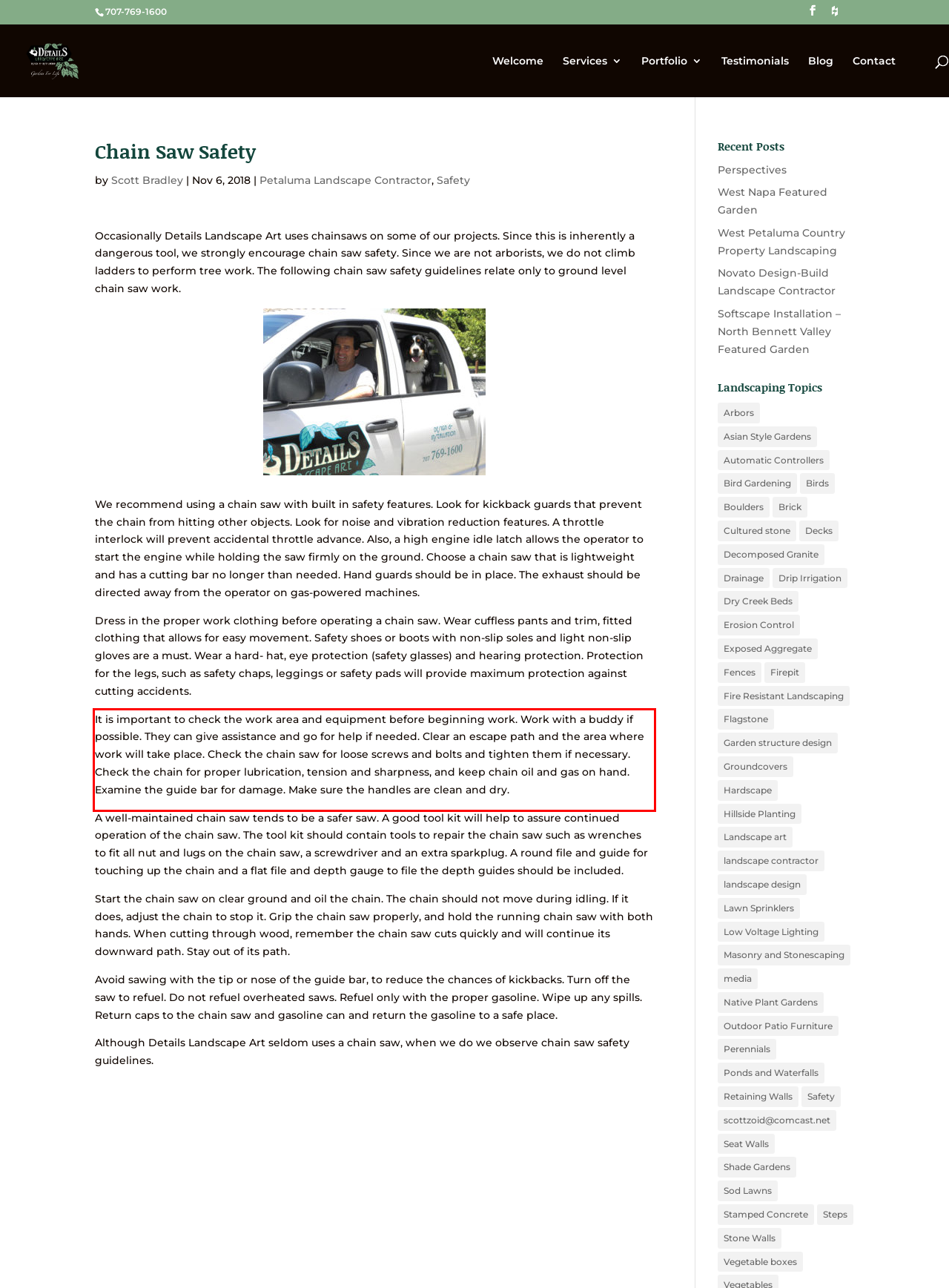You are provided with a screenshot of a webpage that includes a UI element enclosed in a red rectangle. Extract the text content inside this red rectangle.

It is important to check the work area and equipment before beginning work. Work with a buddy if possible. They can give assistance and go for help if needed. Clear an escape path and the area where work will take place. Check the chain saw for loose screws and bolts and tighten them if necessary. Check the chain for proper lubrication, tension and sharpness, and keep chain oil and gas on hand. Examine the guide bar for damage. Make sure the handles are clean and dry.